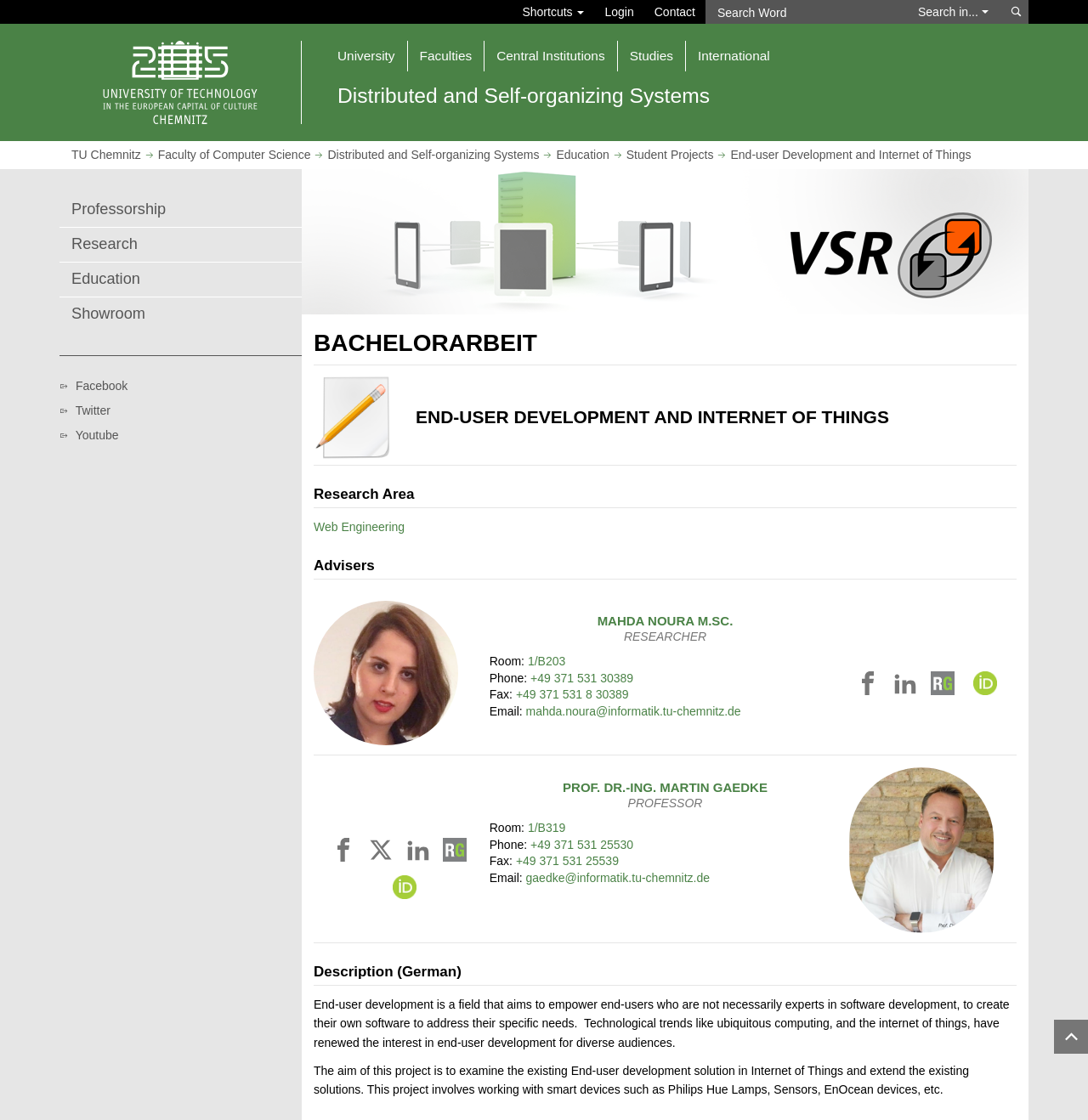Please identify the bounding box coordinates of the region to click in order to complete the task: "Contact the university". The coordinates must be four float numbers between 0 and 1, specified as [left, top, right, bottom].

[0.592, 0.0, 0.648, 0.021]